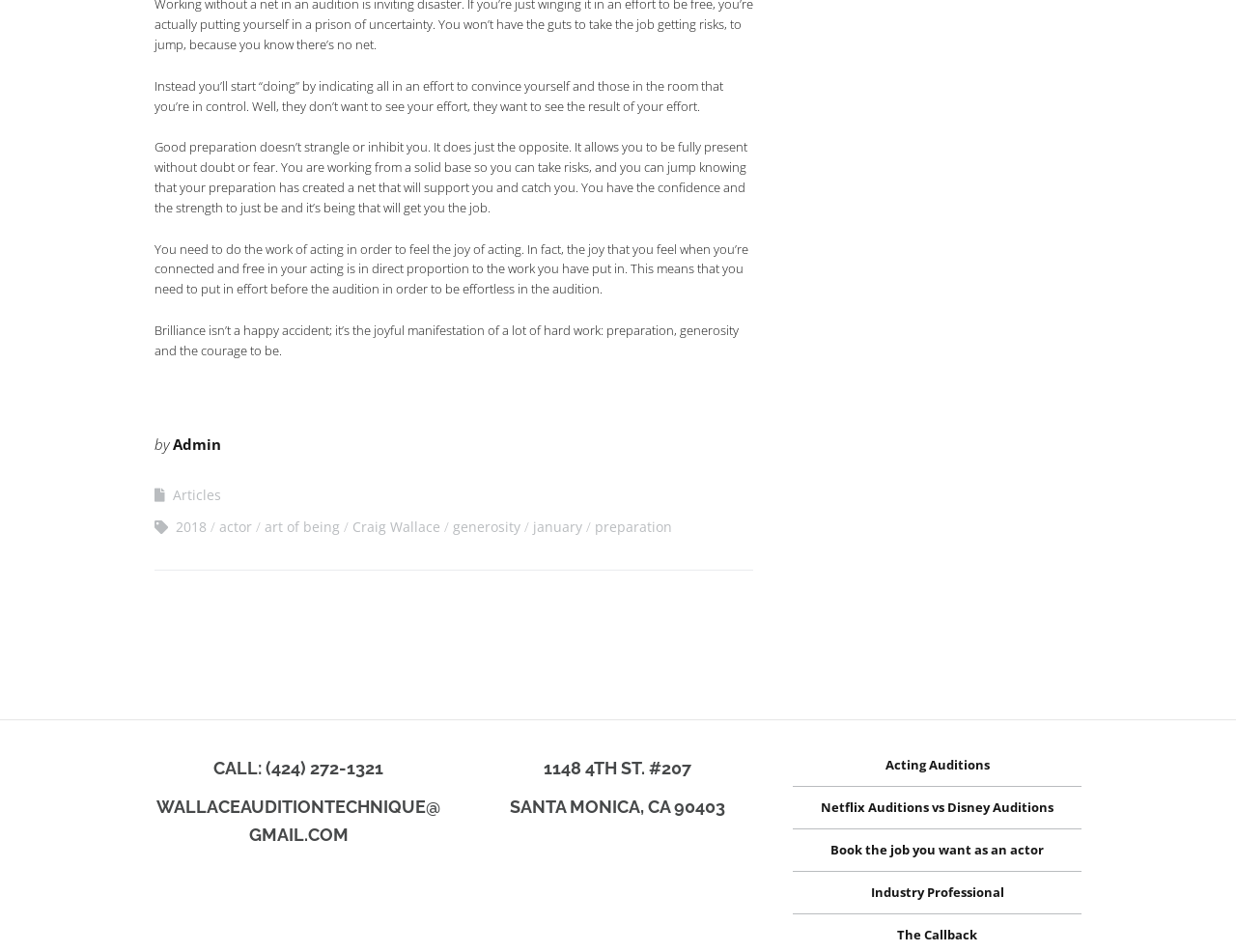Provide a single word or phrase answer to the question: 
What is the address mentioned on the webpage?

1148 4TH ST. #207, SANTA MONICA, CA 90403